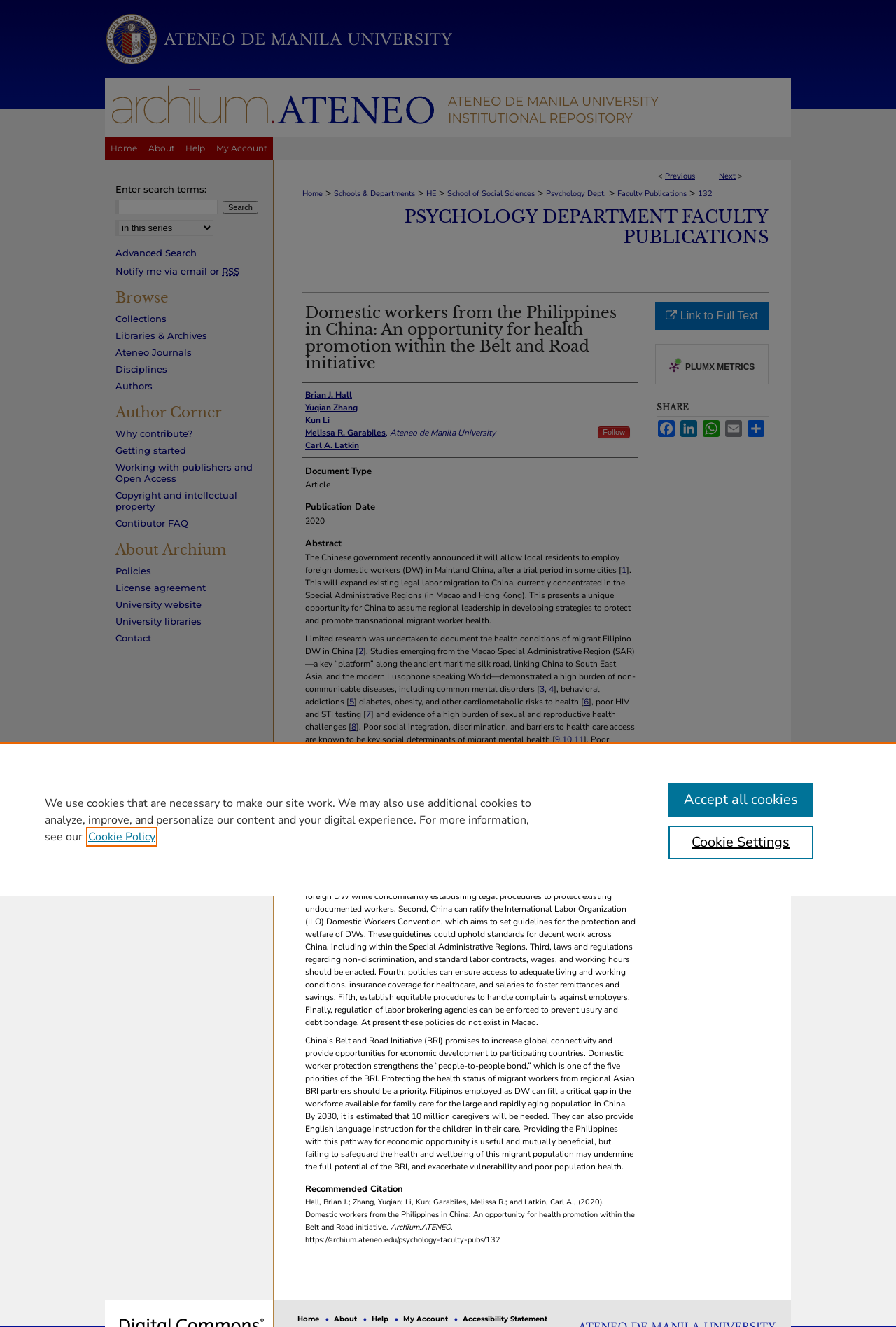Identify and extract the heading text of the webpage.

Domestic workers from the Philippines in China: An opportunity for health promotion within the Belt and Road initiative